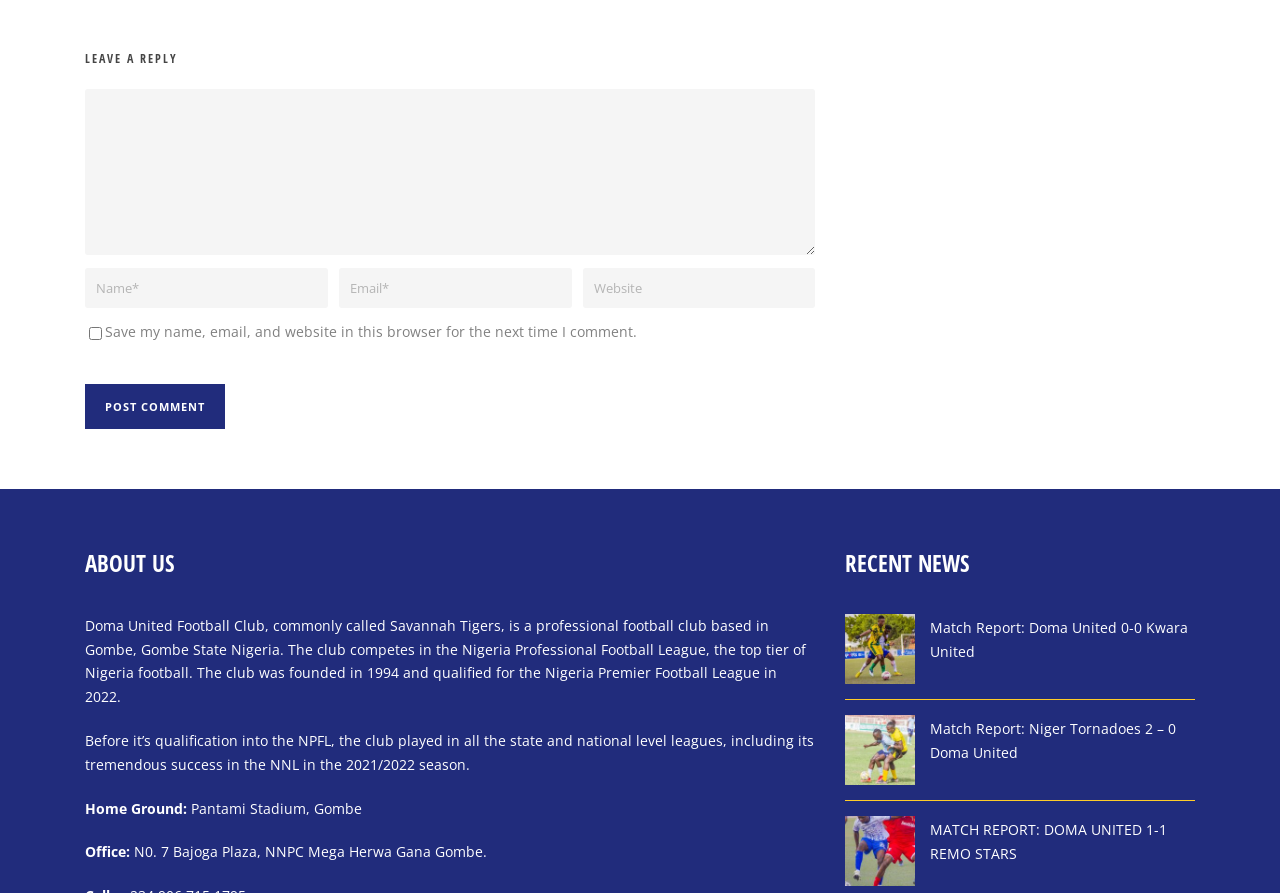Predict the bounding box coordinates of the area that should be clicked to accomplish the following instruction: "Click the Post Comment button". The bounding box coordinates should consist of four float numbers between 0 and 1, i.e., [left, top, right, bottom].

[0.066, 0.43, 0.176, 0.48]